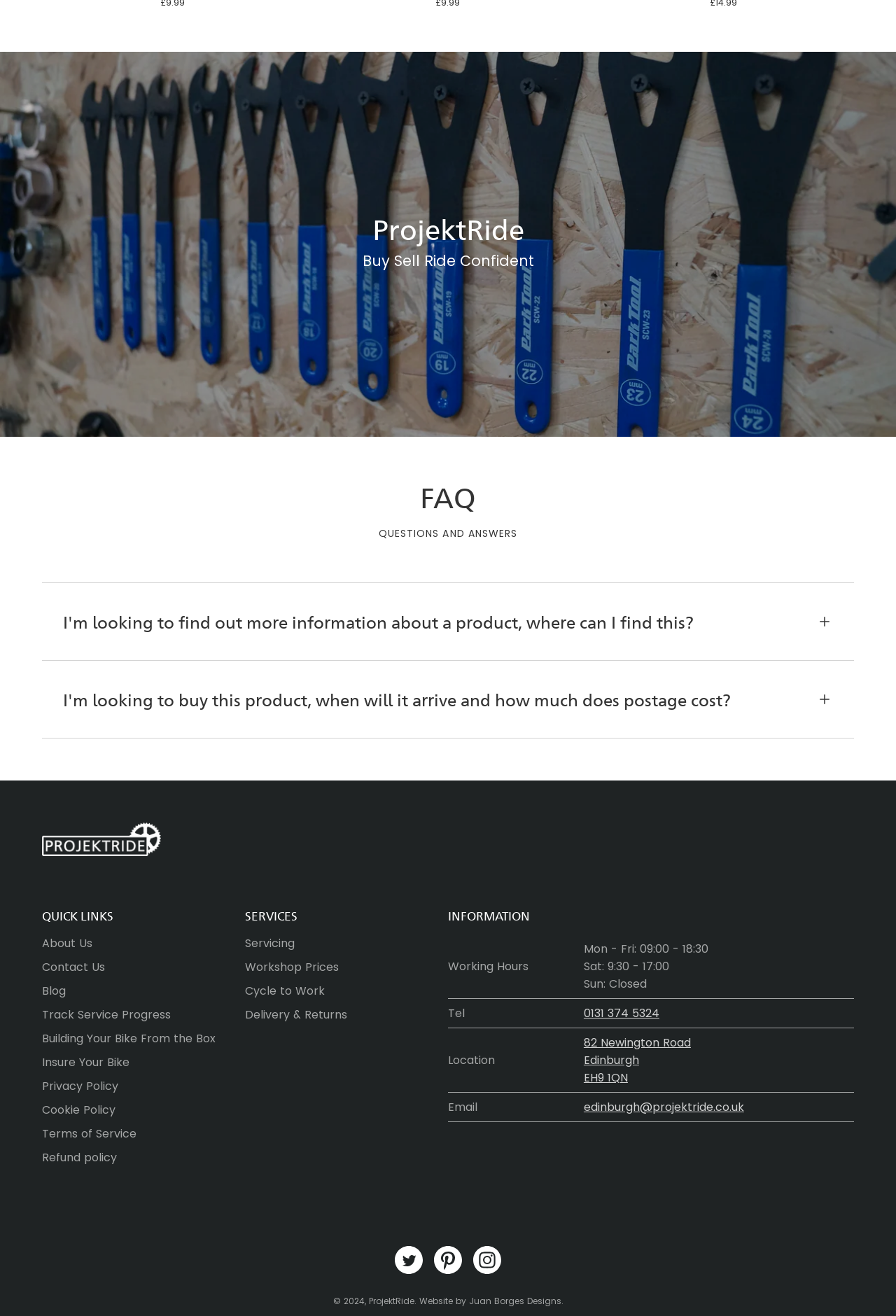Analyze the image and answer the question with as much detail as possible: 
What are the working hours of the company?

The working hours of the company can be found in the table under the 'INFORMATION' section, which lists the working hours as 'Mon - Fri: 09:00 - 18:30 Sat: 9:30 - 17:00 Sun: Closed'.